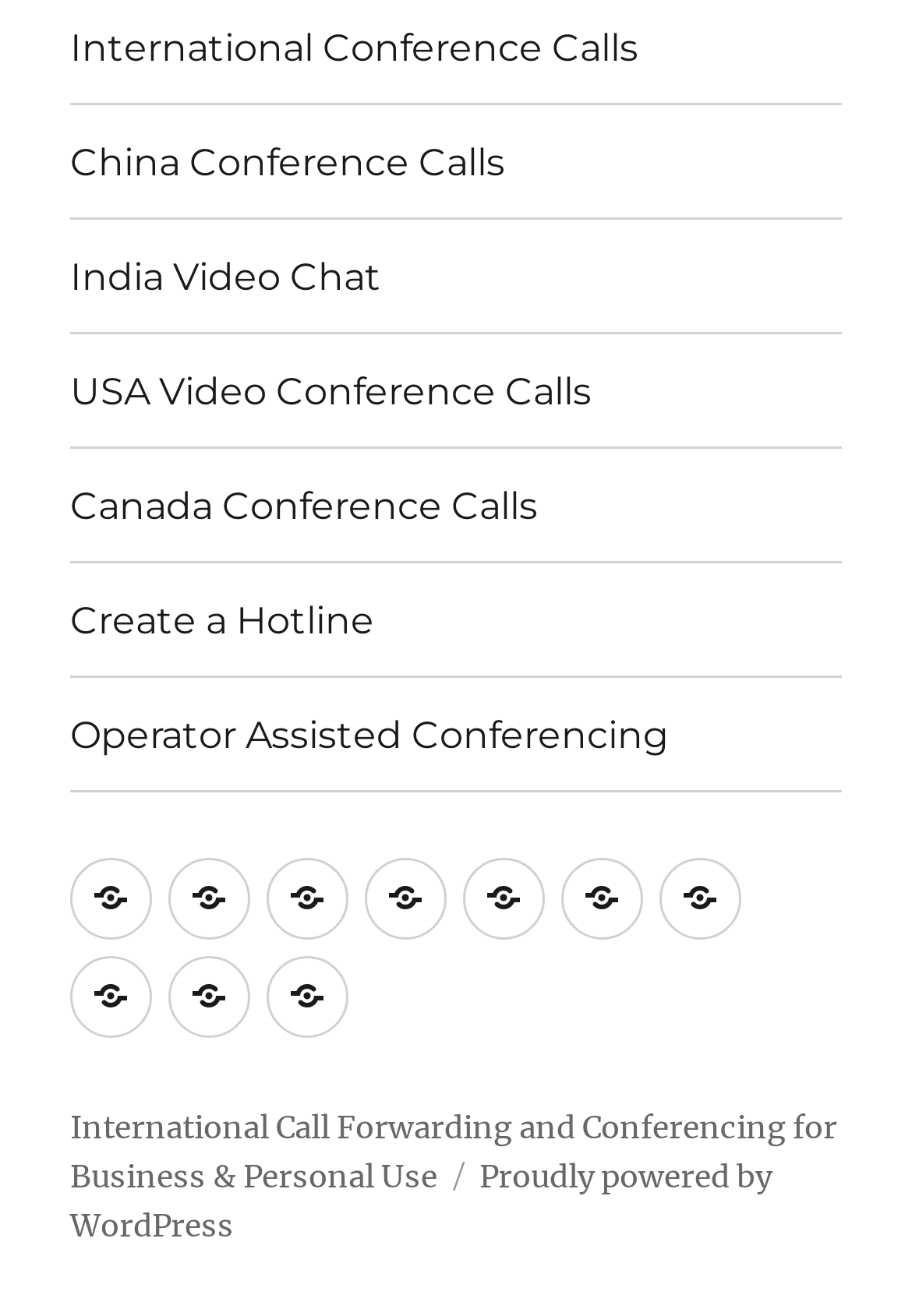What is the theme of the website?
Using the image, give a concise answer in the form of a single word or short phrase.

Conference calls and video conferencing